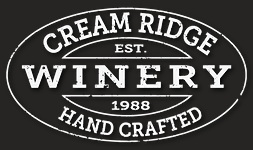What is highlighted at the bottom of the logo?
Provide a short answer using one word or a brief phrase based on the image.

HAND CRAFTED